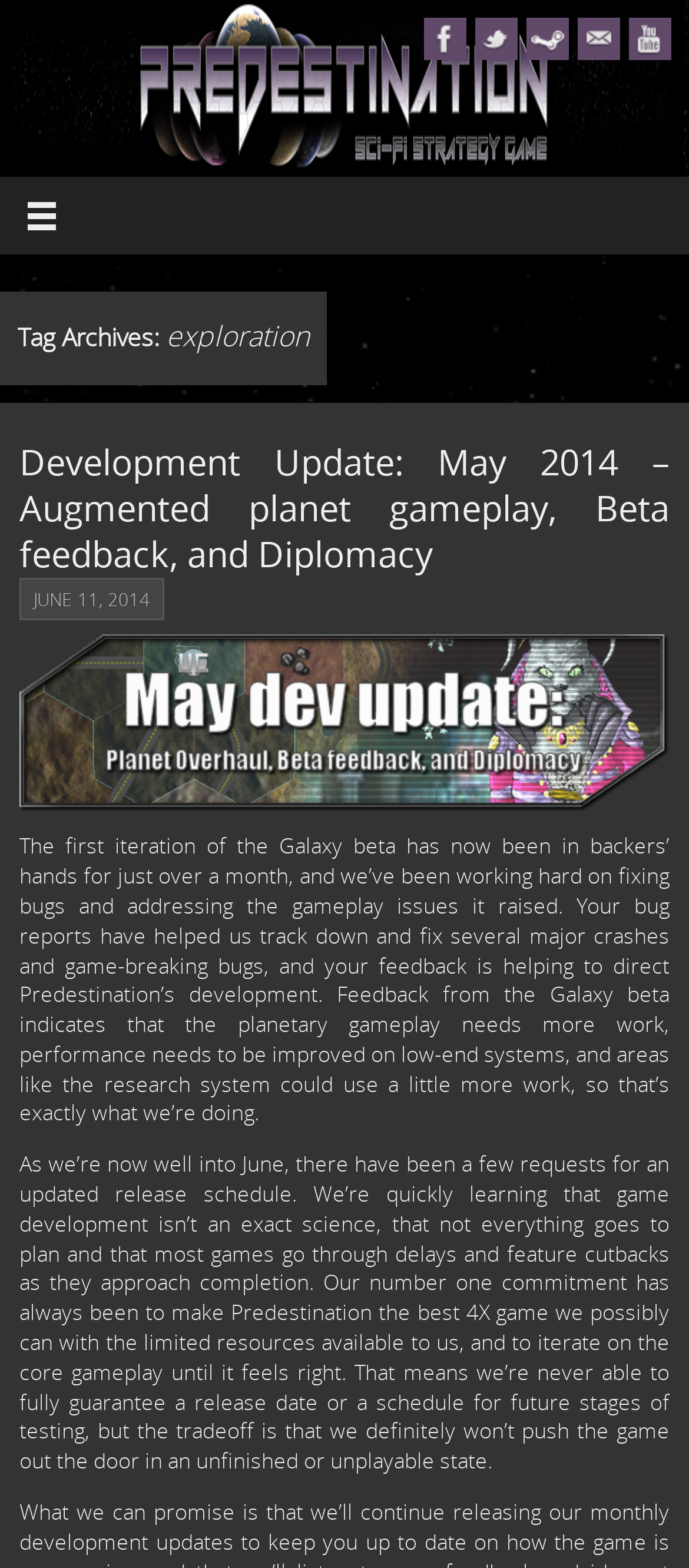What is the current status of the game's release schedule?
Provide a well-explained and detailed answer to the question.

The text states that the developers are 'quickly learning that game development isn’t an exact science' and that they 'can’t fully guarantee a release date or a schedule for future stages of testing', indicating that the current status of the game's release schedule is uncertain.